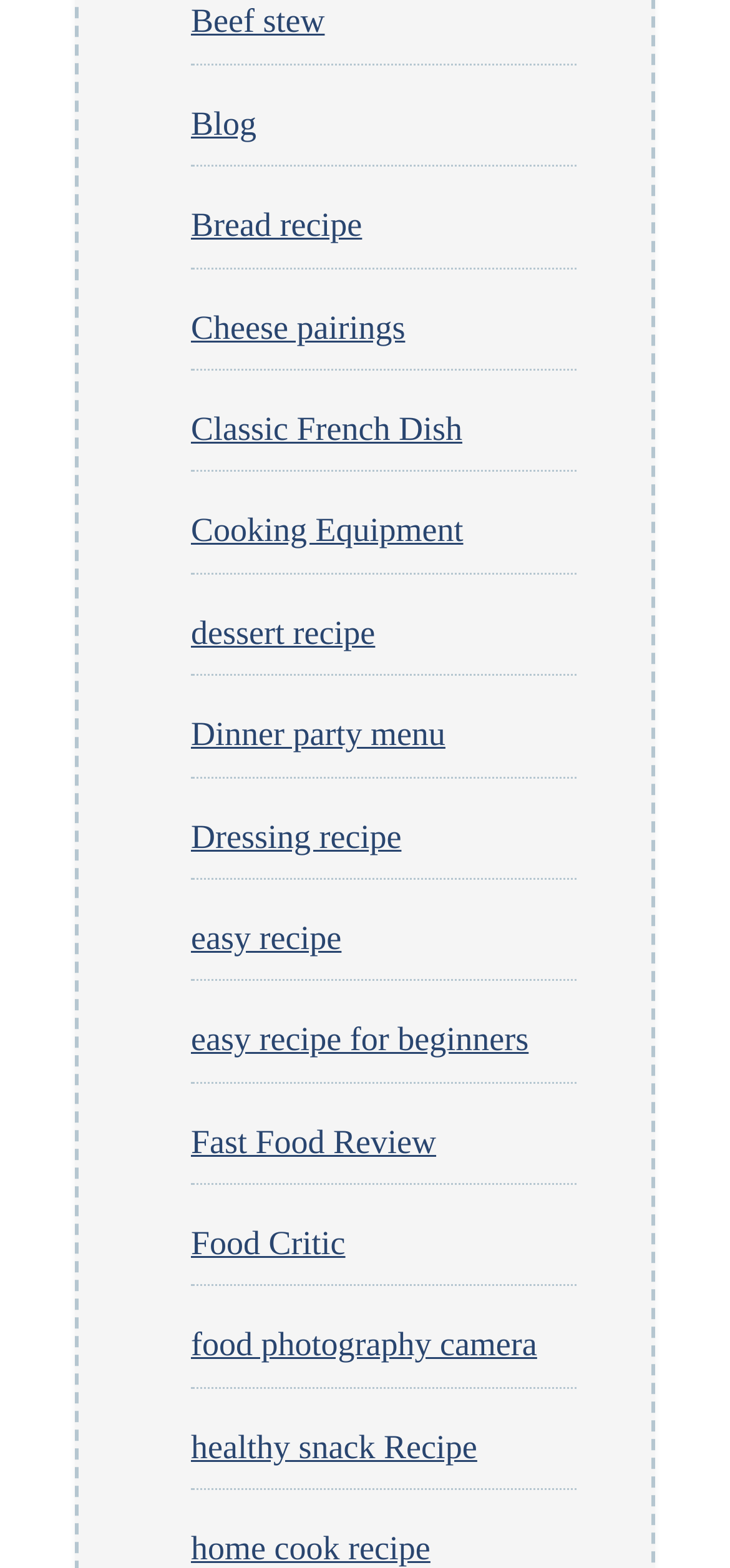Locate the bounding box coordinates of the element you need to click to accomplish the task described by this instruction: "Discover the Classic French Dish".

[0.262, 0.261, 0.633, 0.285]